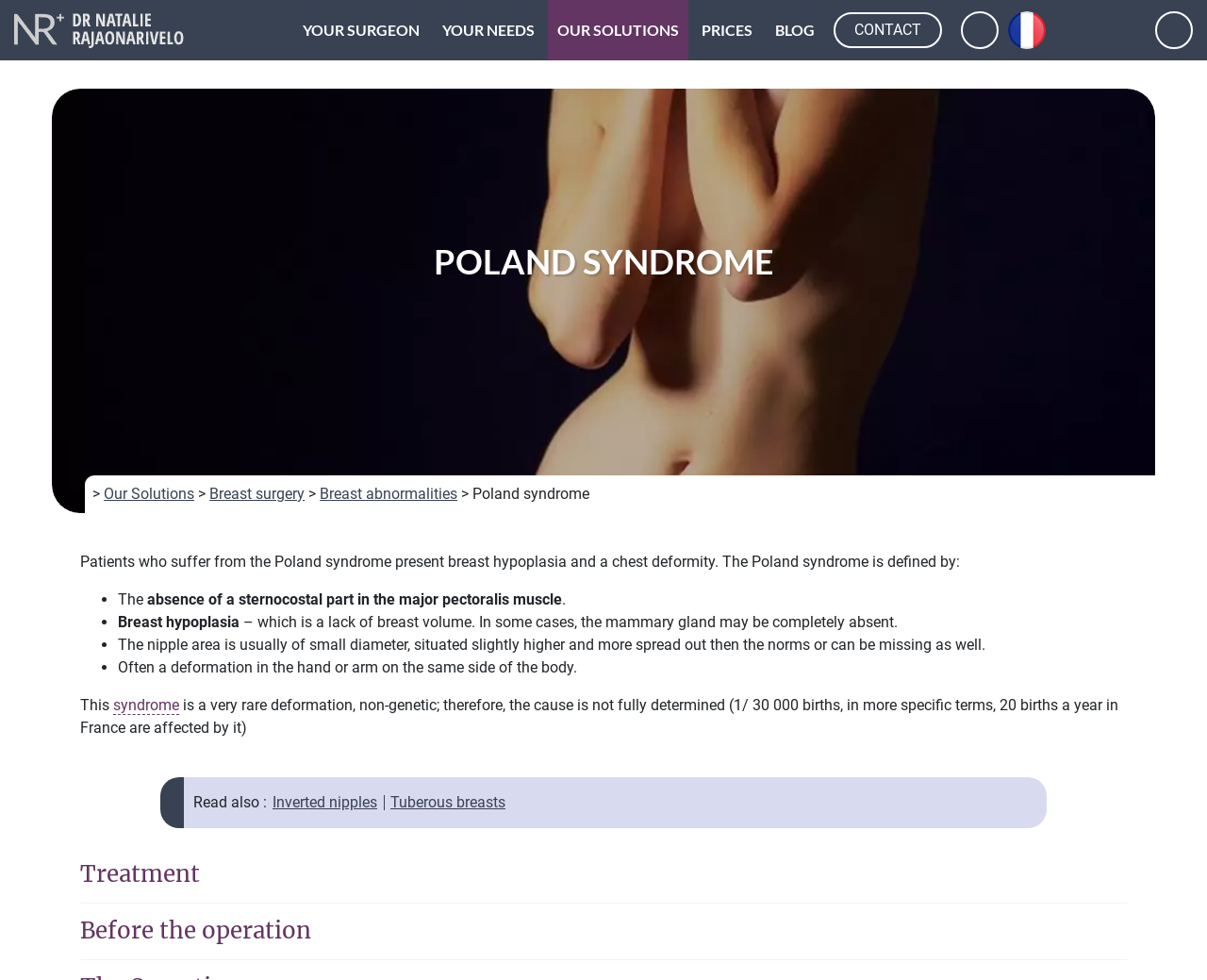Identify the bounding box coordinates for the UI element described as follows: Before the operation. Use the format (top-left x, top-left y, bottom-right x, bottom-right y) and ensure all values are floating point numbers between 0 and 1.

[0.066, 0.931, 0.934, 0.979]